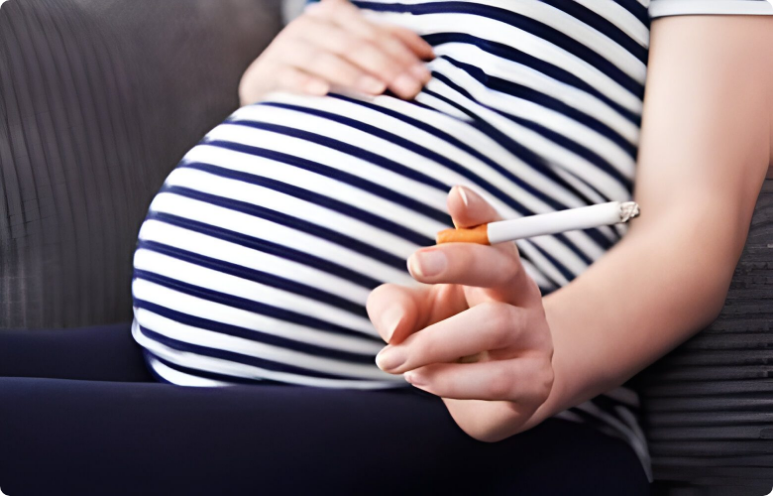Elaborate on the various elements present in the image.

This poignant image depicts a pregnant woman seated comfortably, her hands resting on her prominent baby bump. She is wearing a striped shirt, which complements her relaxed posture. In her right hand, she holds a cigarette, drawing attention to the health risks associated with smoking during pregnancy. This visual representation raises awareness about the potential dangers that smoking can pose to both the mother and the unborn child, aligning with the theme of "Smoking and Pregnancy Health Risk" highlighted on the accompanying webpage. The image serves as a stark reminder of the importance of health choices during pregnancy and their long-term effects on fetal development.